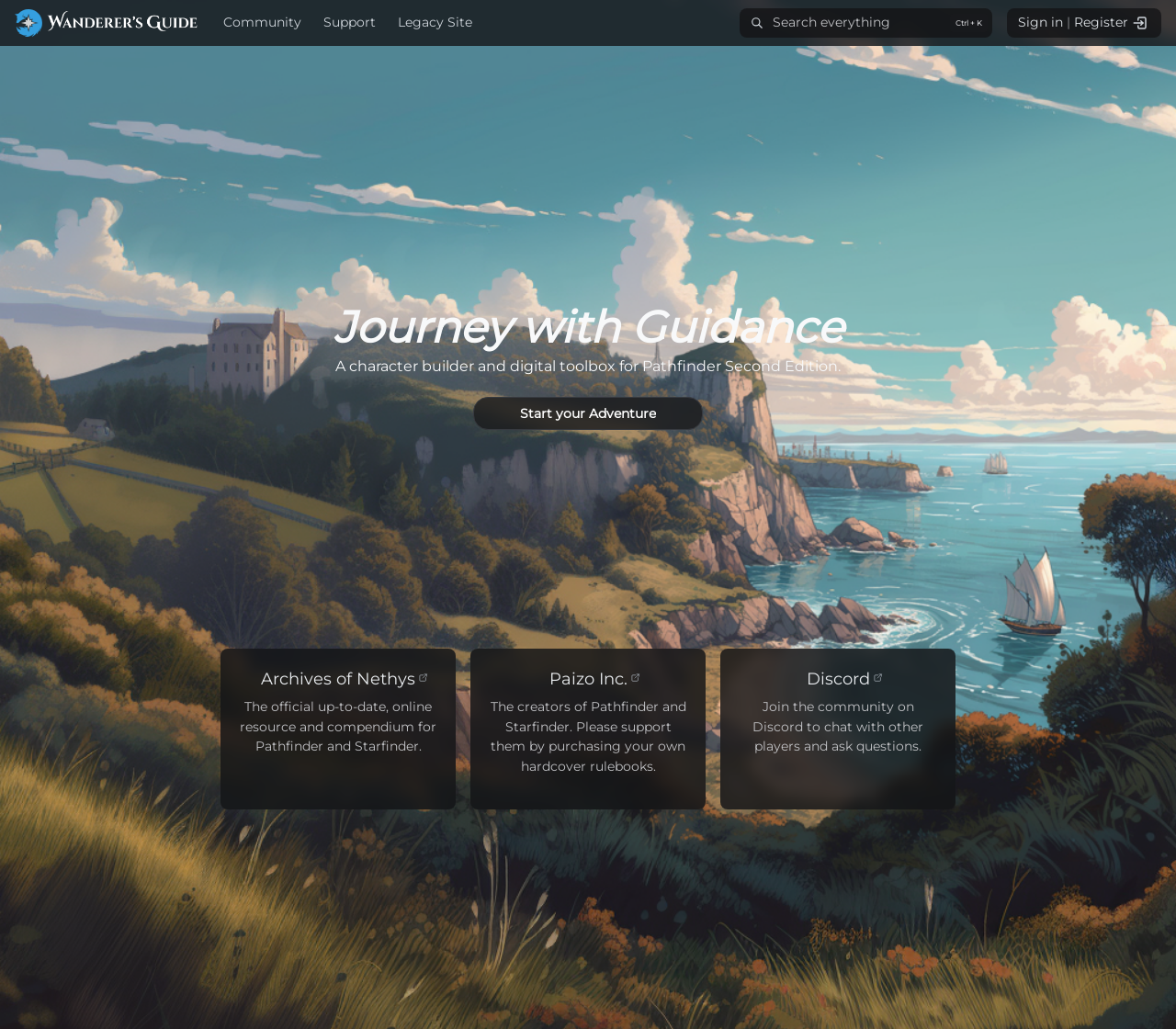Identify the bounding box coordinates of the HTML element based on this description: "Community".

[0.181, 0.008, 0.266, 0.036]